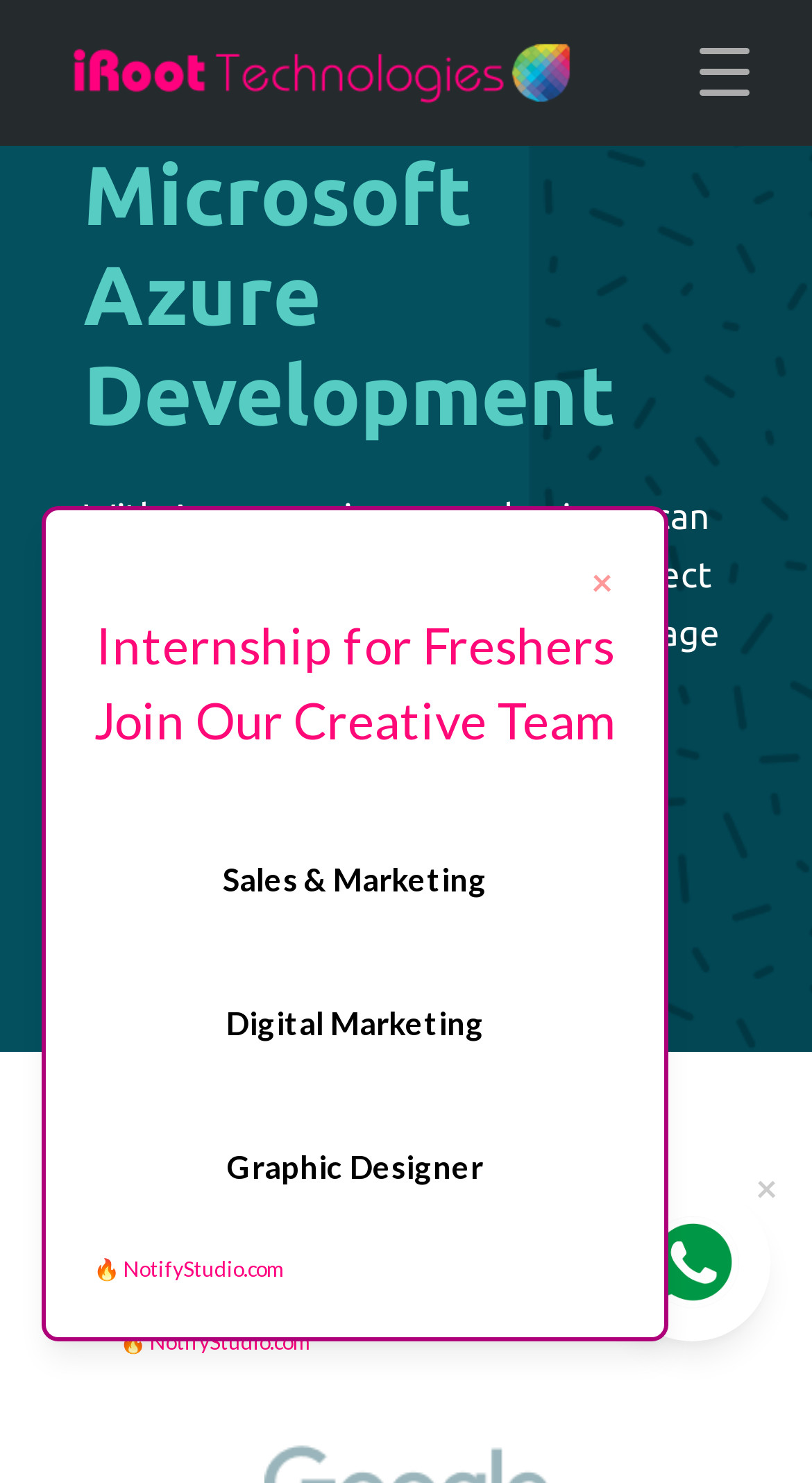Elaborate on the webpage's design and content in a detailed caption.

The webpage is about Microsoft Azure Development services offered by iRoot Technologies. At the top, there is a logo, which is an image, accompanied by a link. Below the logo, there is a heading that reads "Microsoft Azure Development". 

Under the heading, there is a paragraph of text that explains how Azure services can enhance business agility, connect on-premises applications, and leverage the power of Cloud computing. 

To the right of the paragraph, there is a "LEARN MORE" link. Below the paragraph, there is another heading that reads "TRUSTED BY". 

On the bottom left, there is a dialog box with a phone number, "Call Us +91 8123333535", and a textbox to enter a mobile number, along with a "Submit" button. Below the dialog box, there is a link to "NotifyStudio.com". 

On the bottom right, there is another dialog box with a close button. 

In the middle of the page, there is a third dialog box with a close button at the top right. Inside this dialog box, there is a heading that reads "Internship for Freshers Join Our Creative Team". Below the heading, there are five links to different job opportunities, including "Sales & Marketing", "Digital Marketing", and "Graphic Designer". At the bottom of the dialog box, there is another link to "NotifyStudio.com".